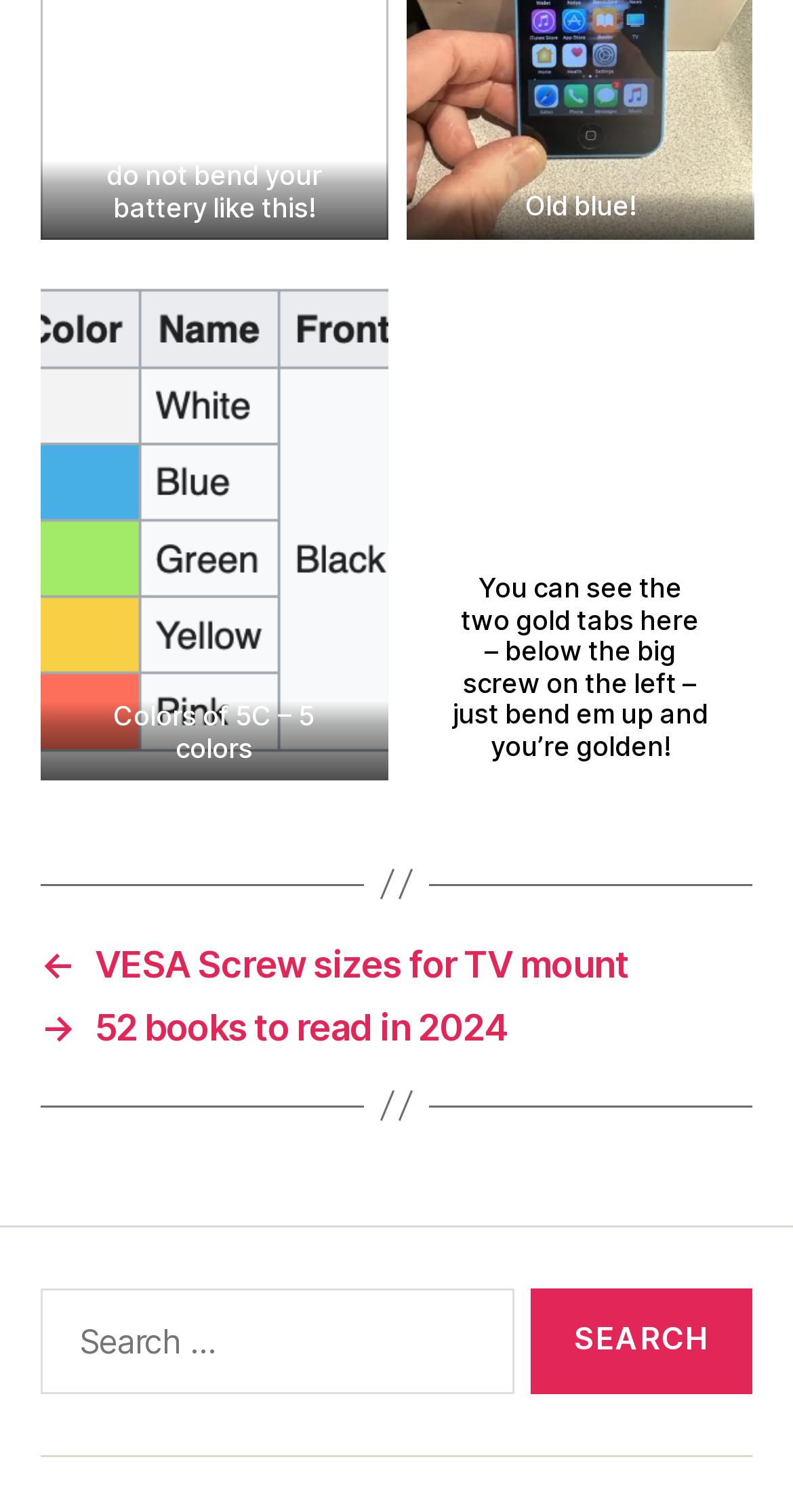Analyze the image and give a detailed response to the question:
How many links are in the navigation section?

I counted the number of link elements within the navigation element [27] and found that there are two links, 'VESA Screw sizes for TV mount' and '52 books to read in 2024'.